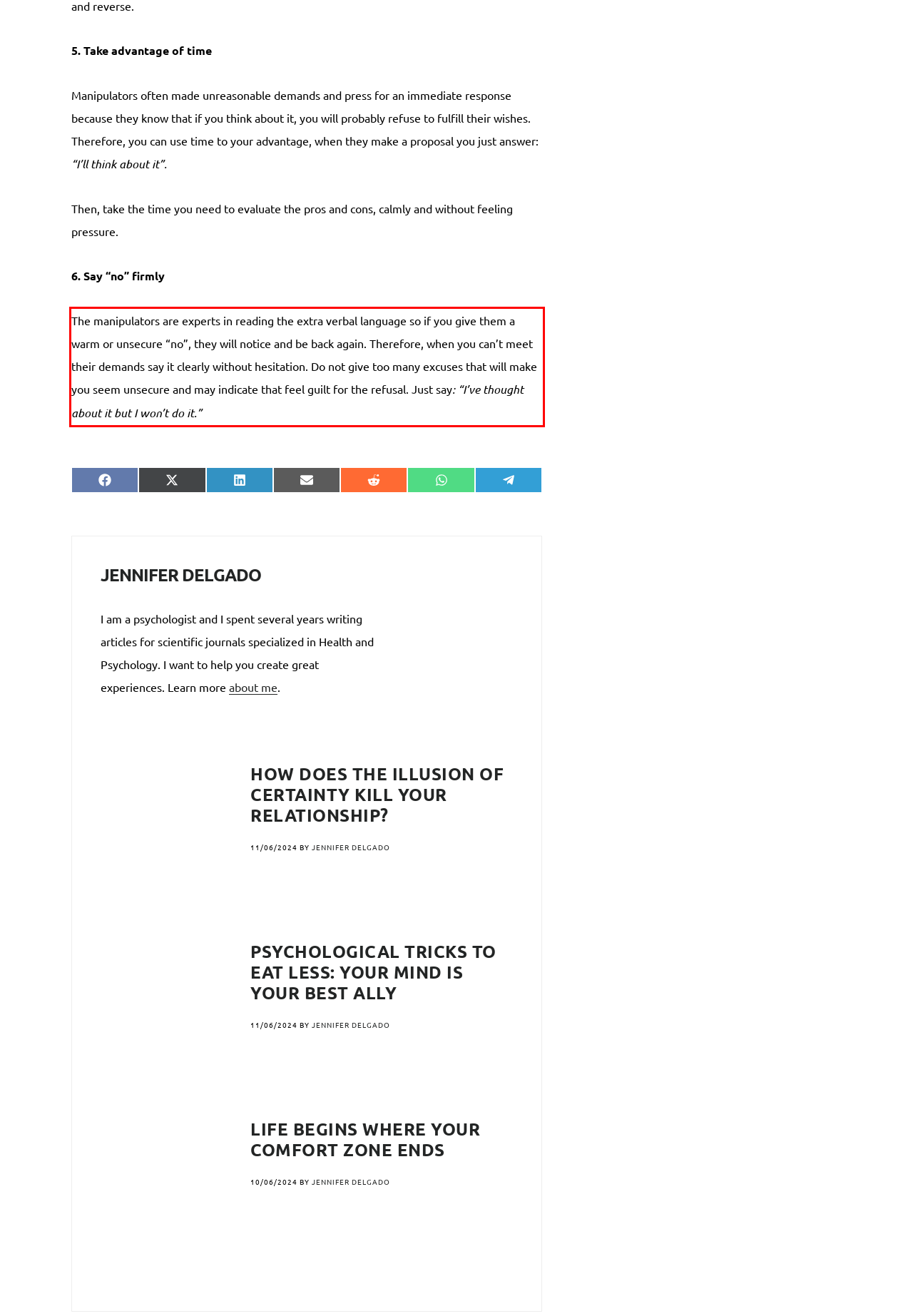Analyze the webpage screenshot and use OCR to recognize the text content in the red bounding box.

The manipulators are experts in reading the extra verbal language so if you give them a warm or unsecure “no”, they will notice and be back again. Therefore, when you can’t meet their demands say it clearly without hesitation. Do not give too many excuses that will make you seem unsecure and may indicate that feel guilt for the refusal. Just say: “I’ve thought about it but I won’t do it.”